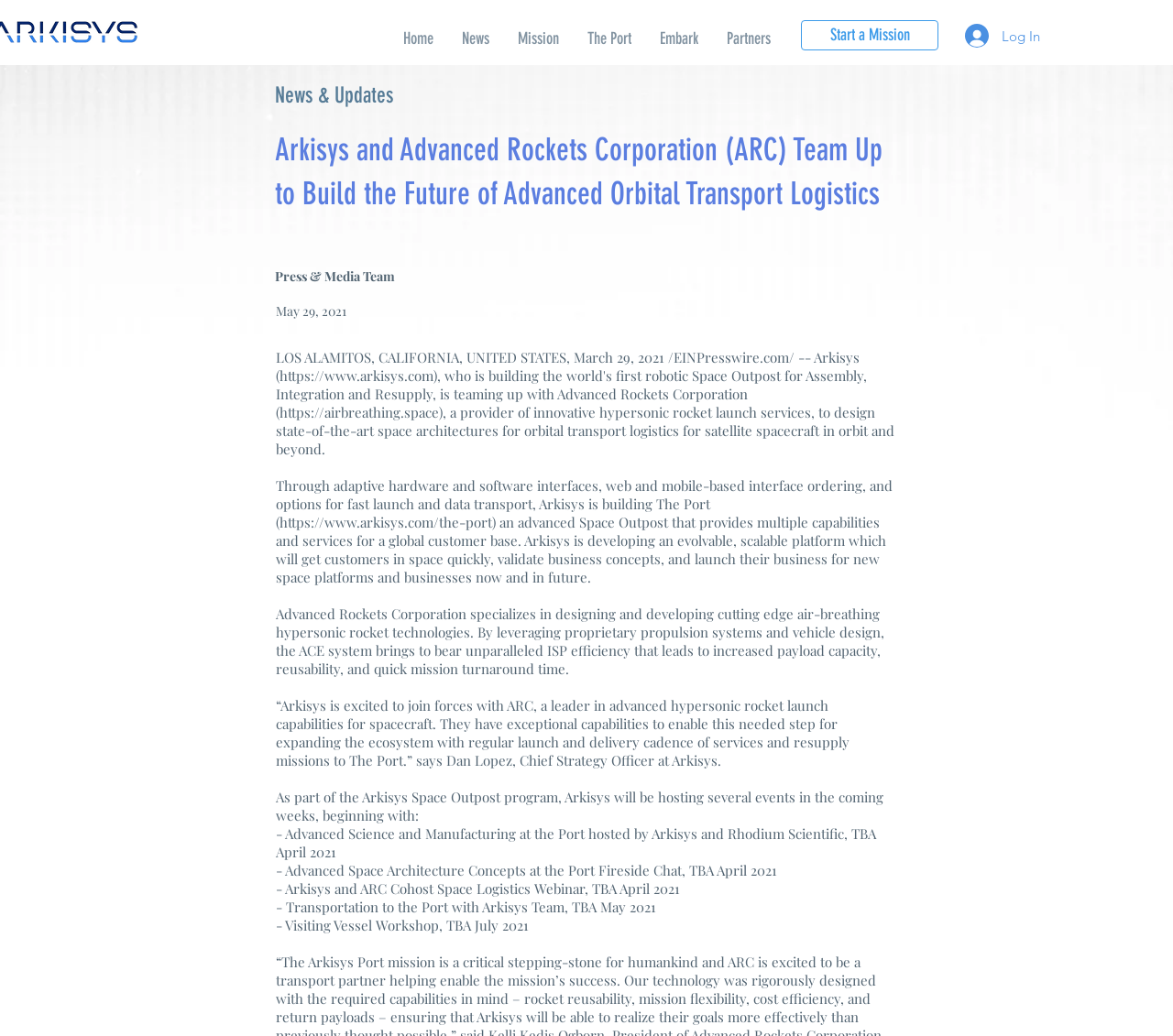What is the name of the company partnering with Arkisys?
Please answer using one word or phrase, based on the screenshot.

Advanced Rockets Corporation